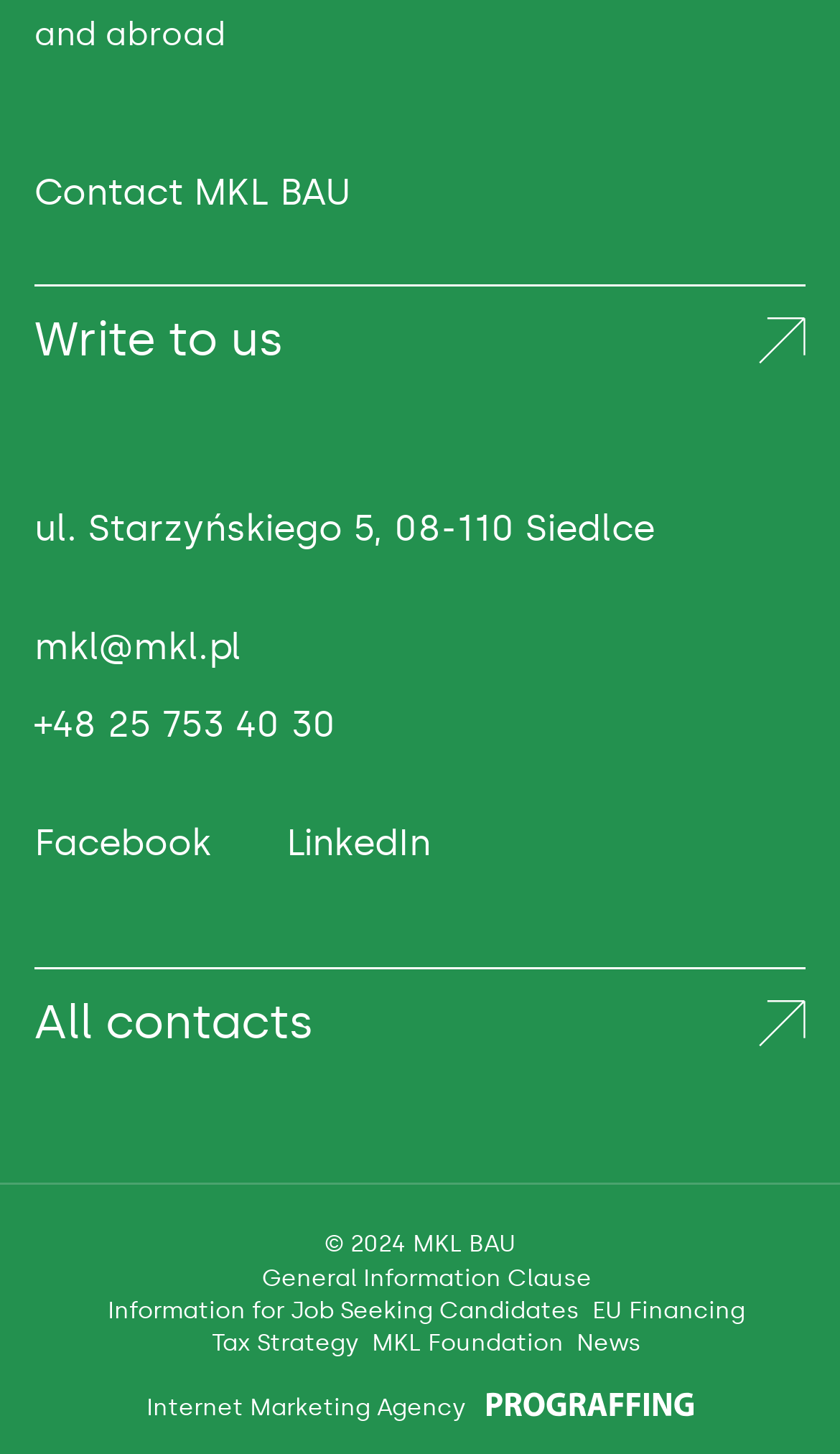For the given element description General Information Clause, determine the bounding box coordinates of the UI element. The coordinates should follow the format (top-left x, top-left y, bottom-right x, bottom-right y) and be within the range of 0 to 1.

[0.312, 0.869, 0.704, 0.888]